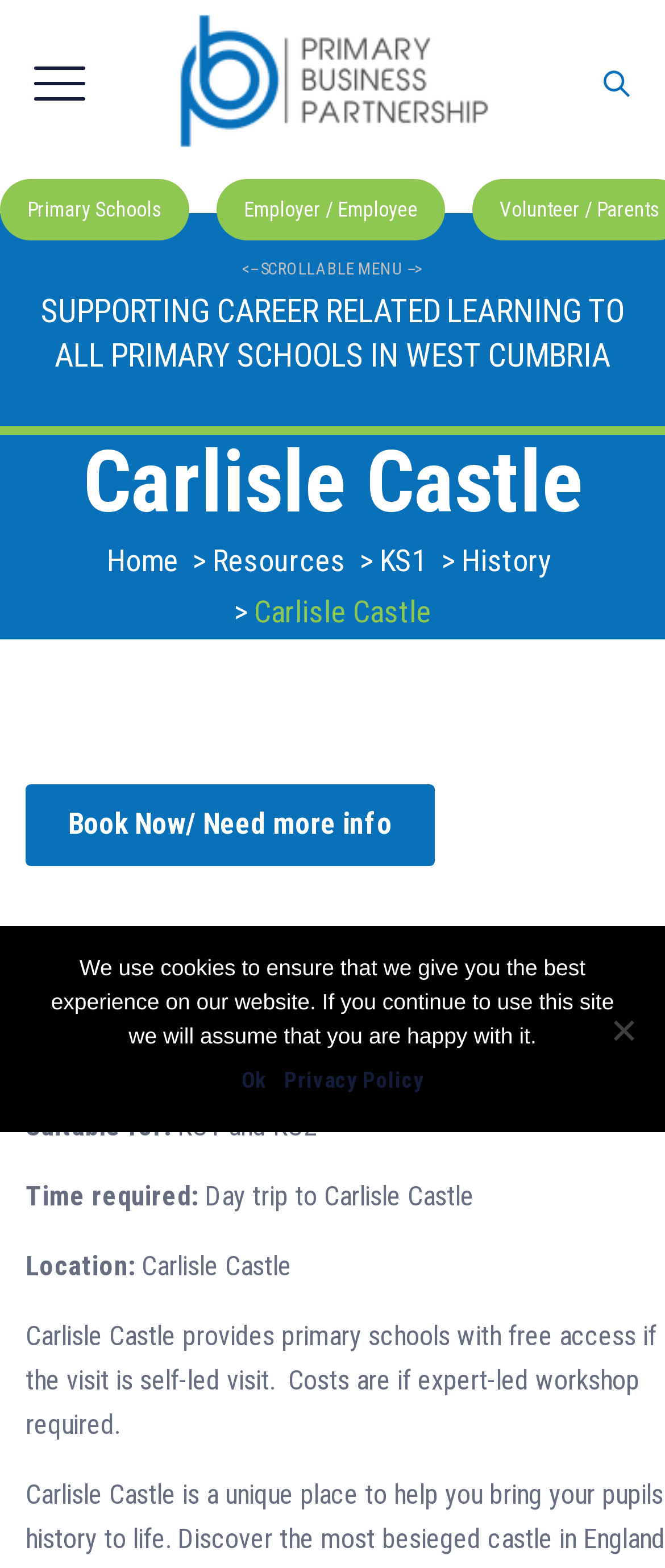Locate the bounding box of the UI element defined by this description: "title="Primary Business Partnership"". The coordinates should be given as four float numbers between 0 and 1, formatted as [left, top, right, bottom].

[0.244, 0.0, 0.756, 0.102]